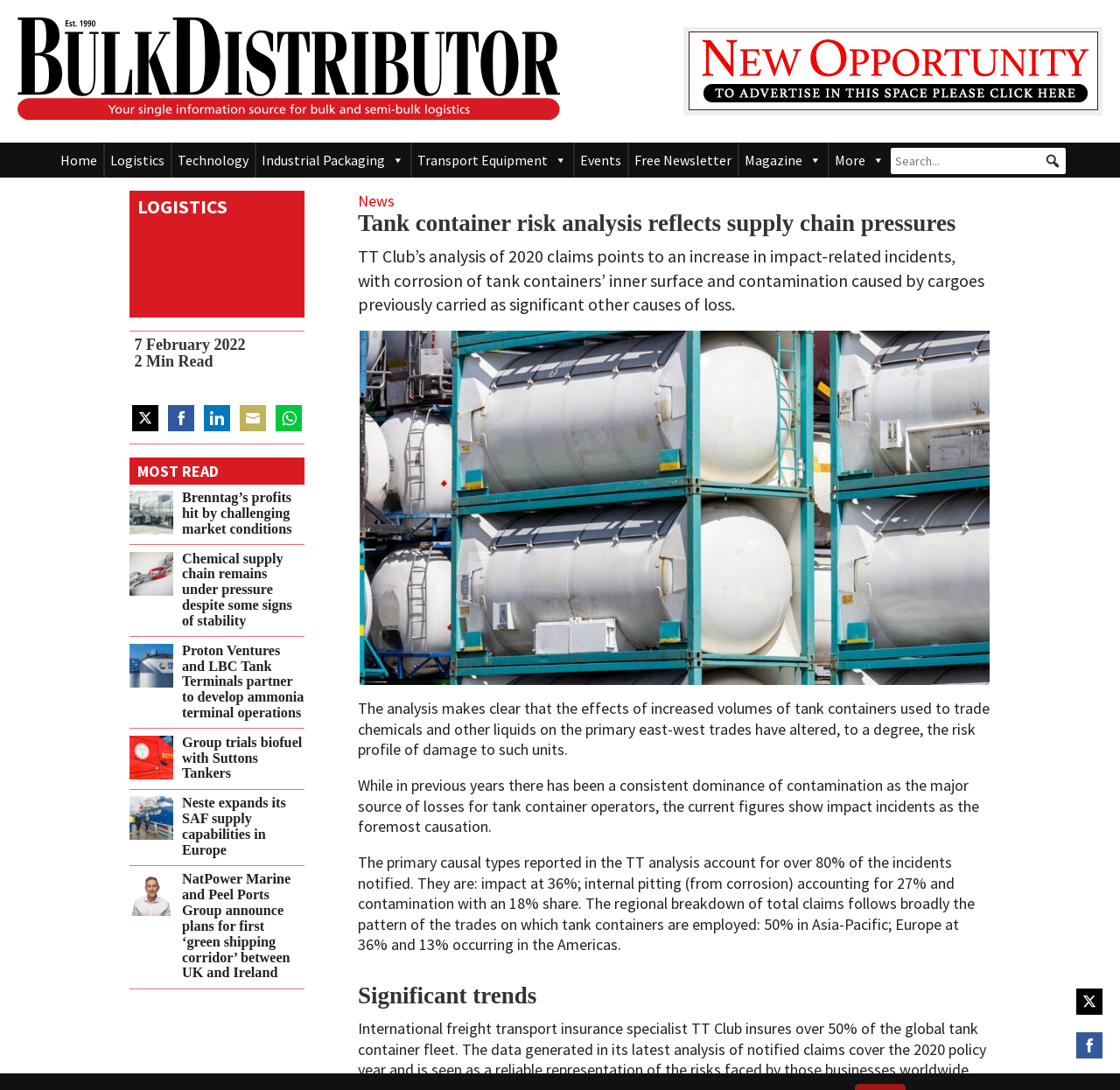What is the topic of the main article?
Respond with a short answer, either a single word or a phrase, based on the image.

Tank container risk analysis